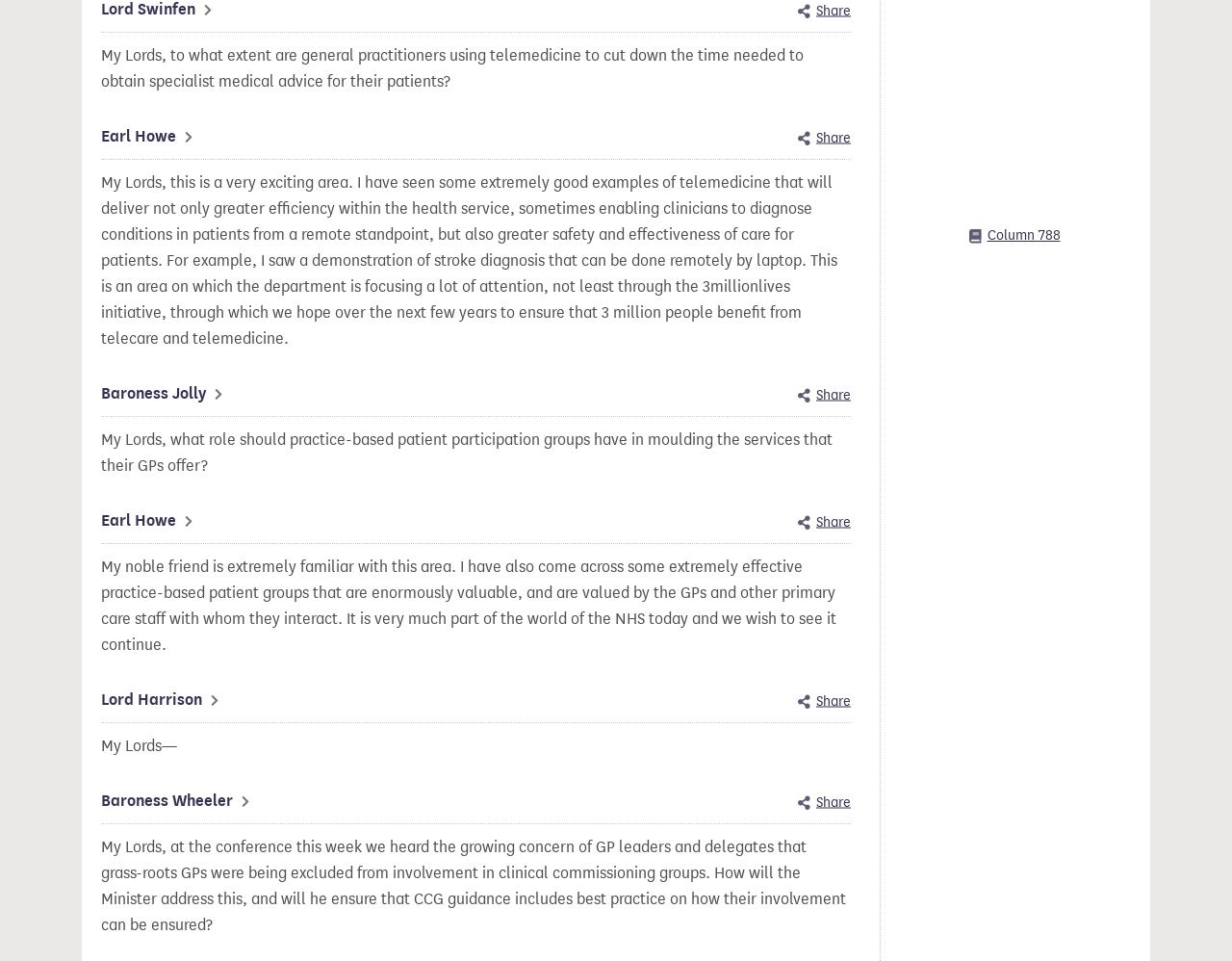Provide the bounding box coordinates of the area you need to click to execute the following instruction: "View Earl Howe's profile".

[0.082, 0.129, 0.156, 0.156]